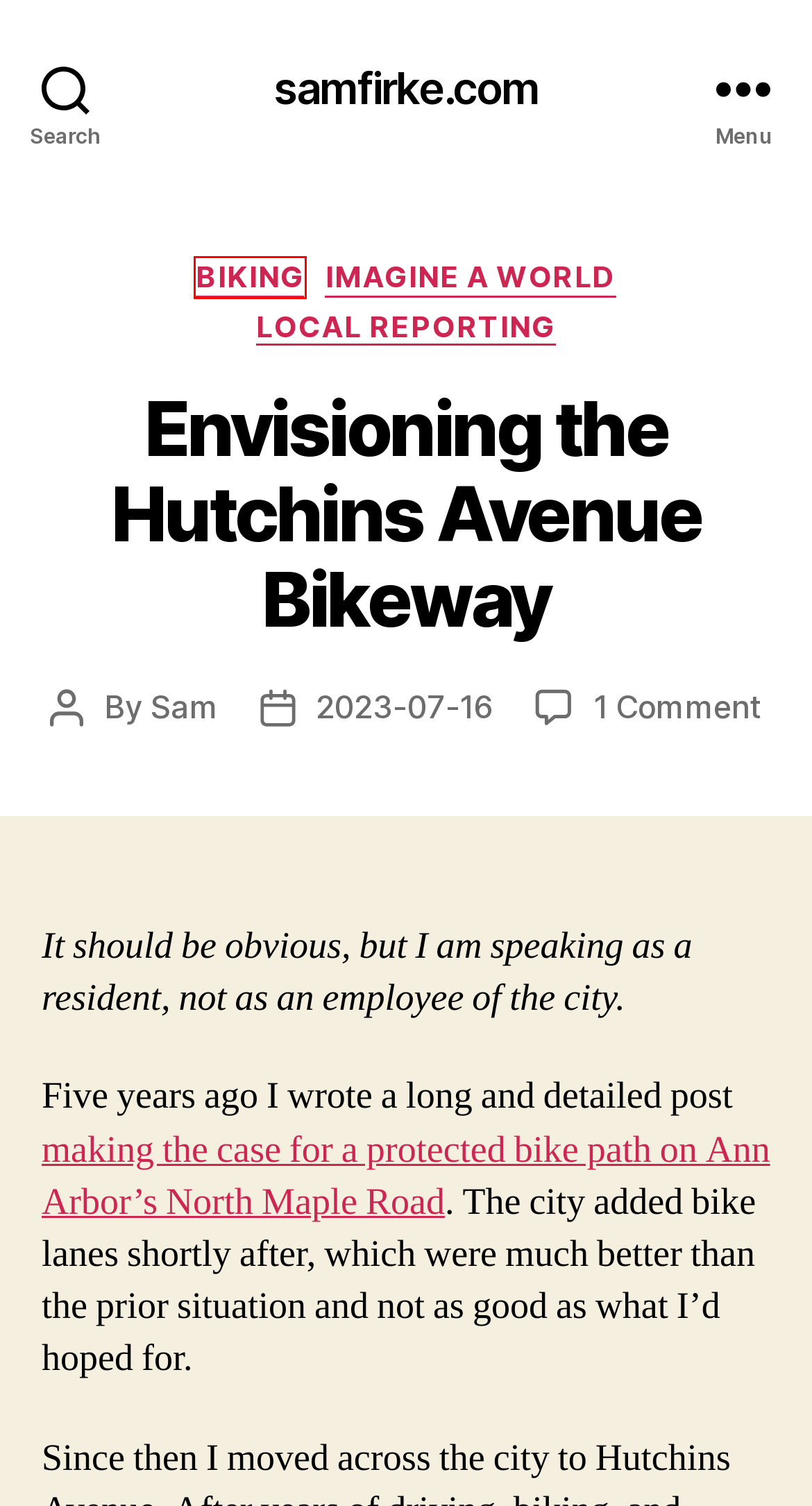You have a screenshot of a webpage with a red bounding box around an element. Choose the best matching webpage description that would appear after clicking the highlighted element. Here are the candidates:
A. September 2023 – samfirke.com
B. samfirke.com – Rare Blog, Rattlin' Blog
C. The North Maple Cycle Track – samfirke.com
D. Imagine A World – samfirke.com
E. Local reporting – samfirke.com
F. Making – samfirke.com
G. Sam – samfirke.com
H. Biking – samfirke.com

H